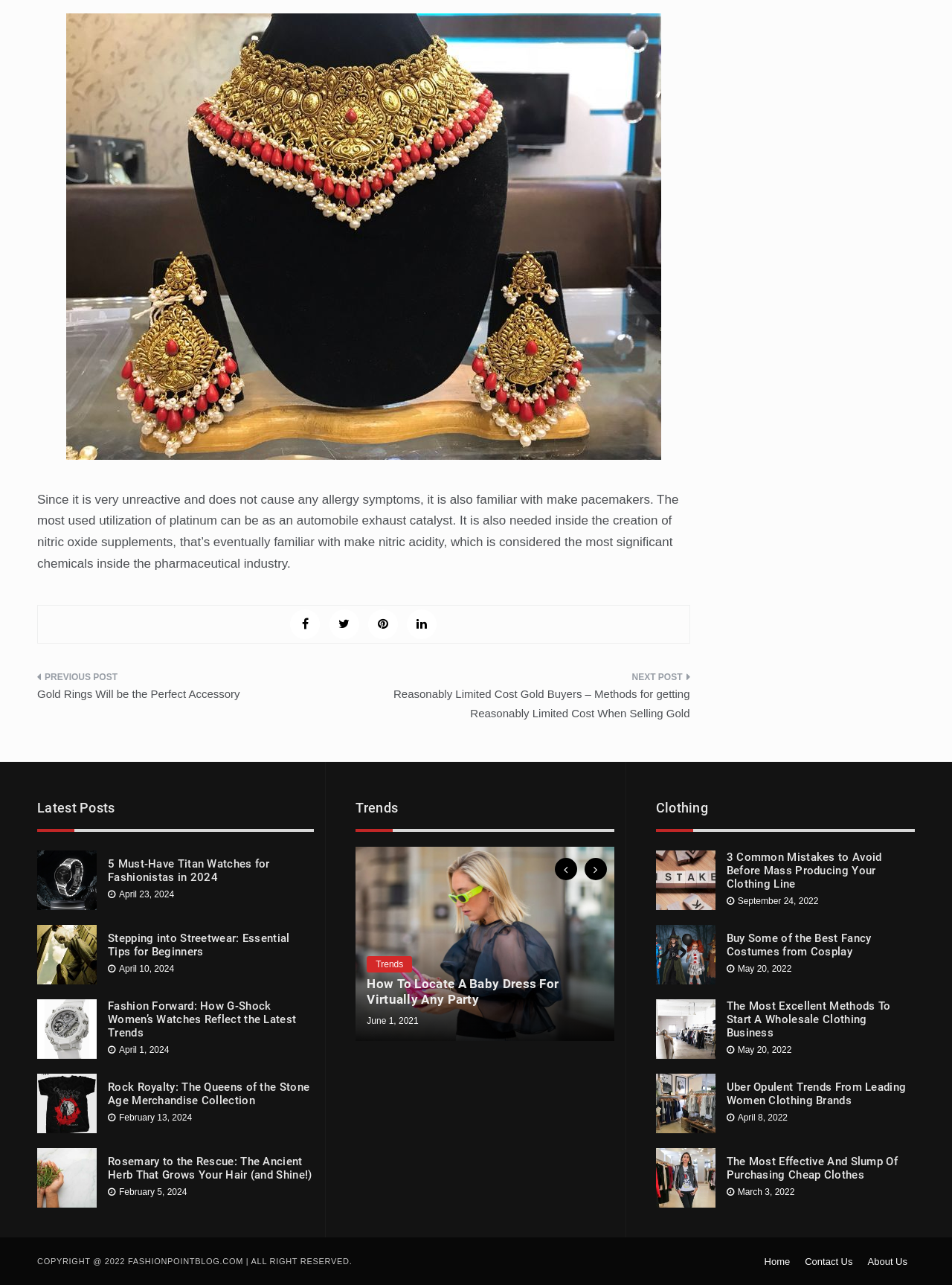What is the purpose of platinum?
Based on the image, answer the question with as much detail as possible.

I found a paragraph of text that mentions the uses of platinum, including making pacemakers. This suggests that one of the purposes of platinum is to make pacemakers.